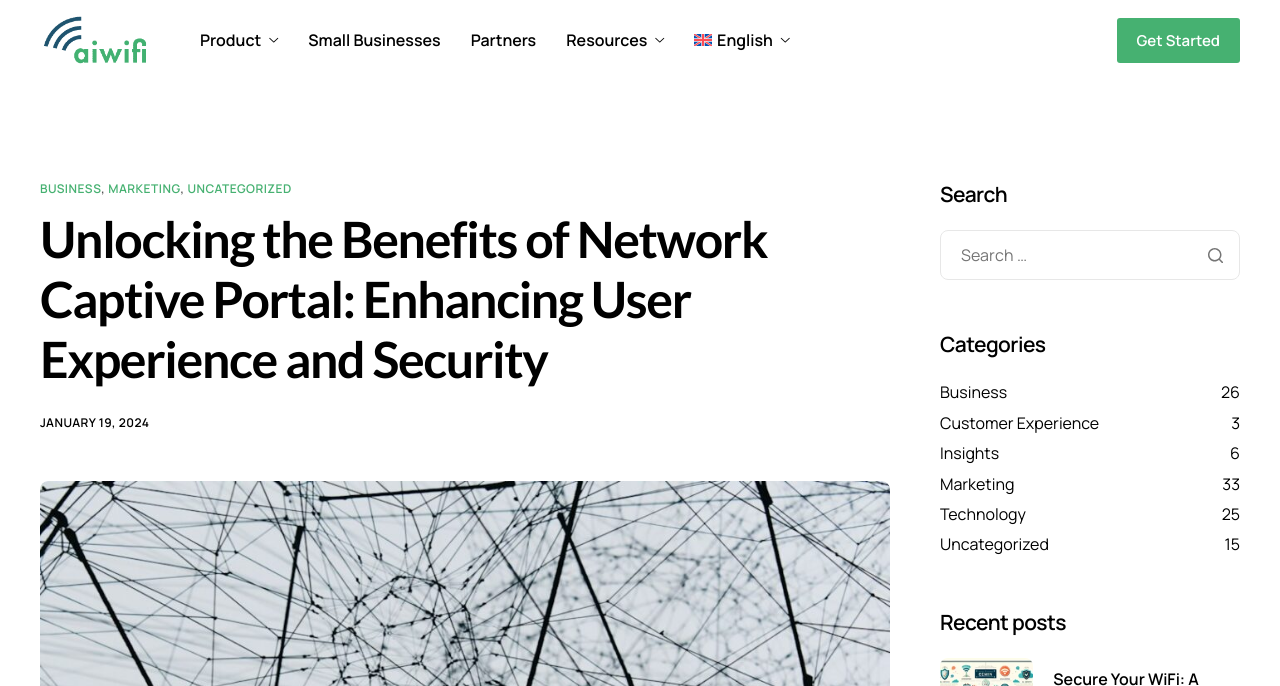Generate a thorough explanation of the webpage's elements.

The webpage appears to be a blog or article page focused on the topic of network captive portals. At the top, there is a navigation menu with links to "Product", "Small Businesses", "Partners", "Resources", and "English". On the right side of the navigation menu, there is a "Get Started" button.

Below the navigation menu, there is a heading that reads "Unlocking the Benefits of Network Captive Portal: Enhancing User Experience and Security". This heading is followed by a date, "JANUARY 19, 2024". 

To the right of the heading, there is a search bar with a search button. Below the search bar, there are three sections: "Categories", "Recent posts", and a list of categories with corresponding post counts. The categories include "Business", "Customer Experience", "Insights", "Marketing", "Technology", and "Uncategorized". Each category has a link and a post count displayed next to it.

There are no images on the page. The overall layout is organized, with clear headings and concise text.